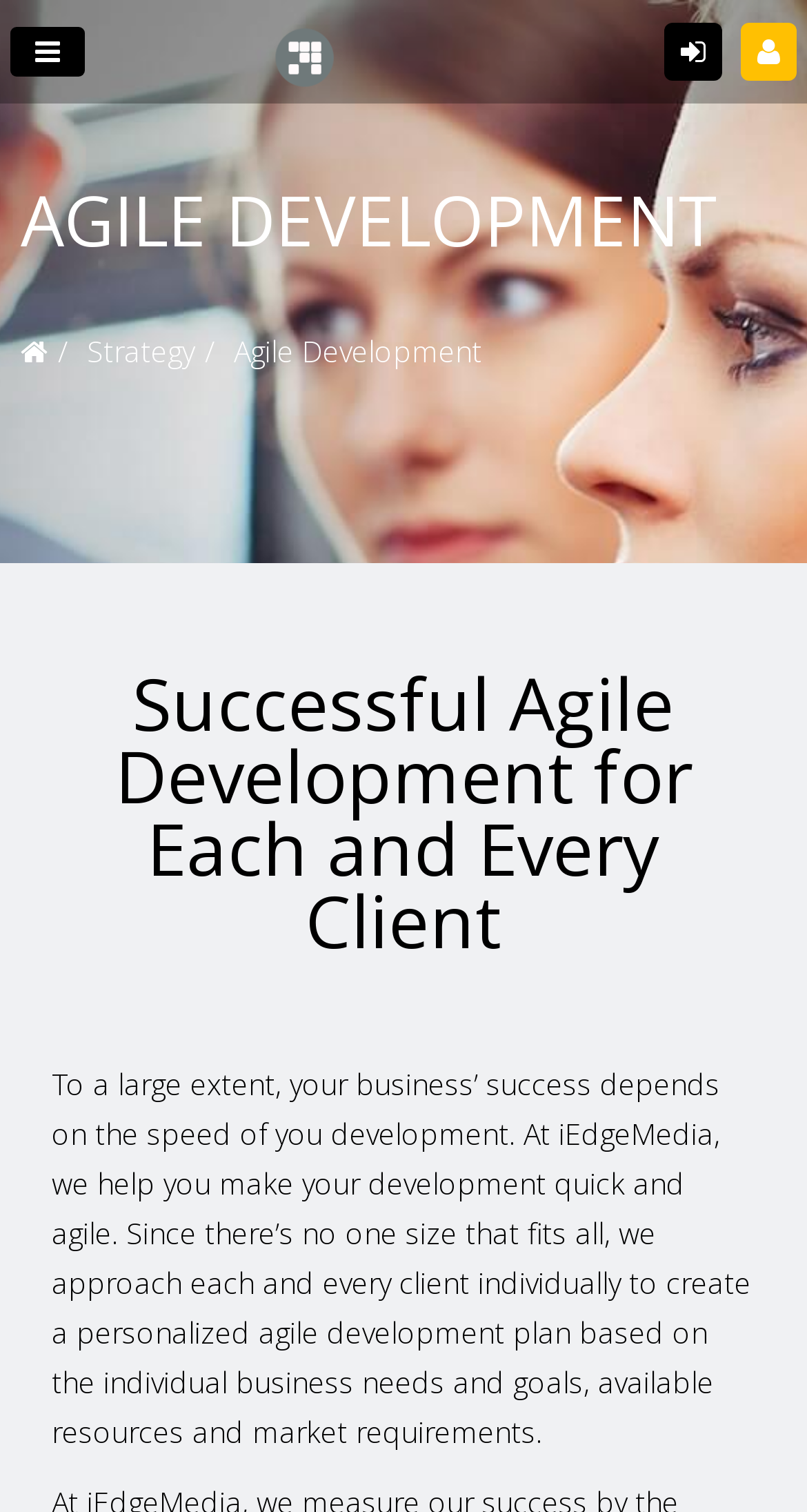Using the element description: "Strategy", determine the bounding box coordinates for the specified UI element. The coordinates should be four float numbers between 0 and 1, [left, top, right, bottom].

[0.108, 0.22, 0.241, 0.246]